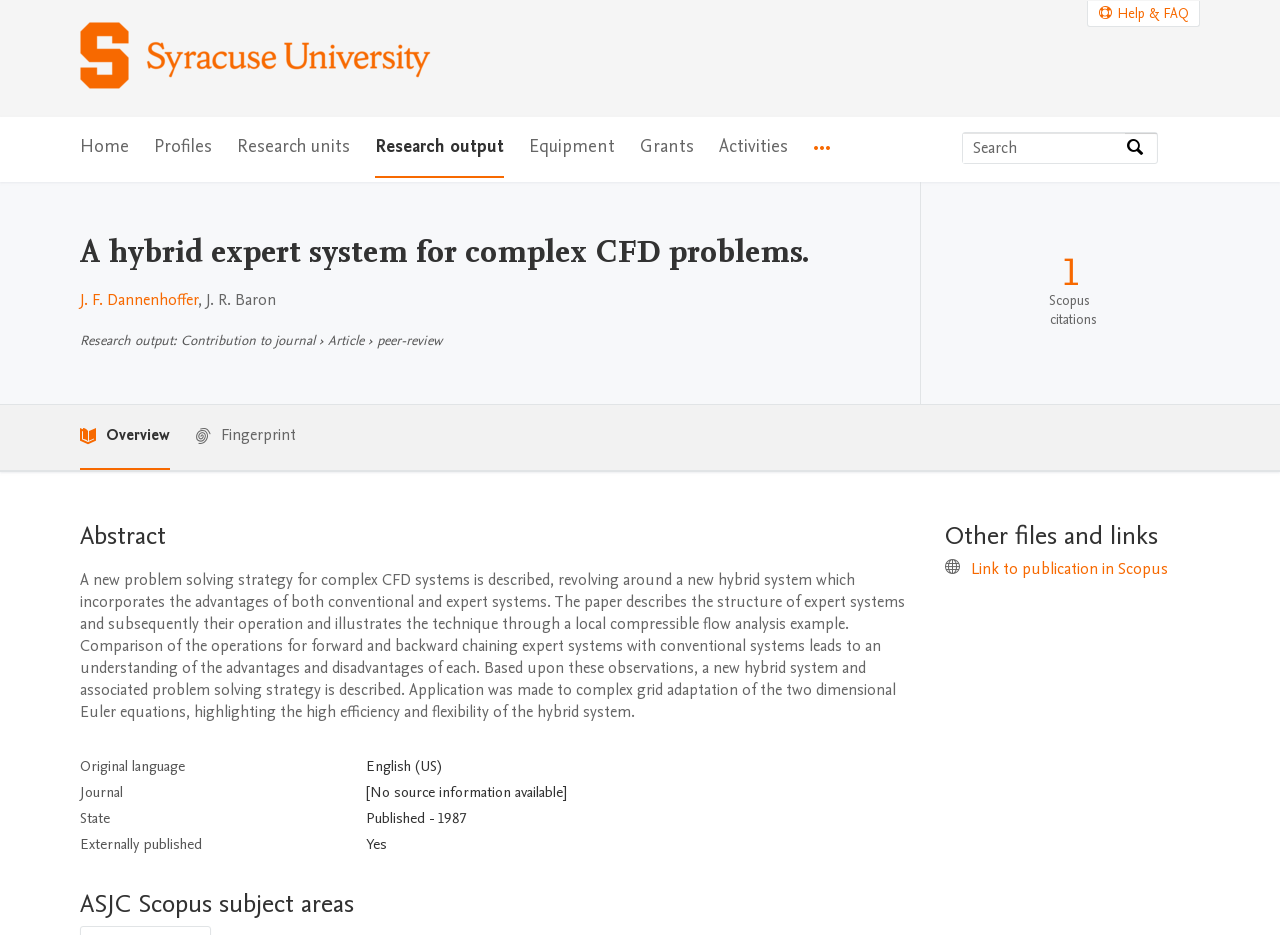Please find and generate the text of the main header of the webpage.

A hybrid expert system for complex CFD problems.